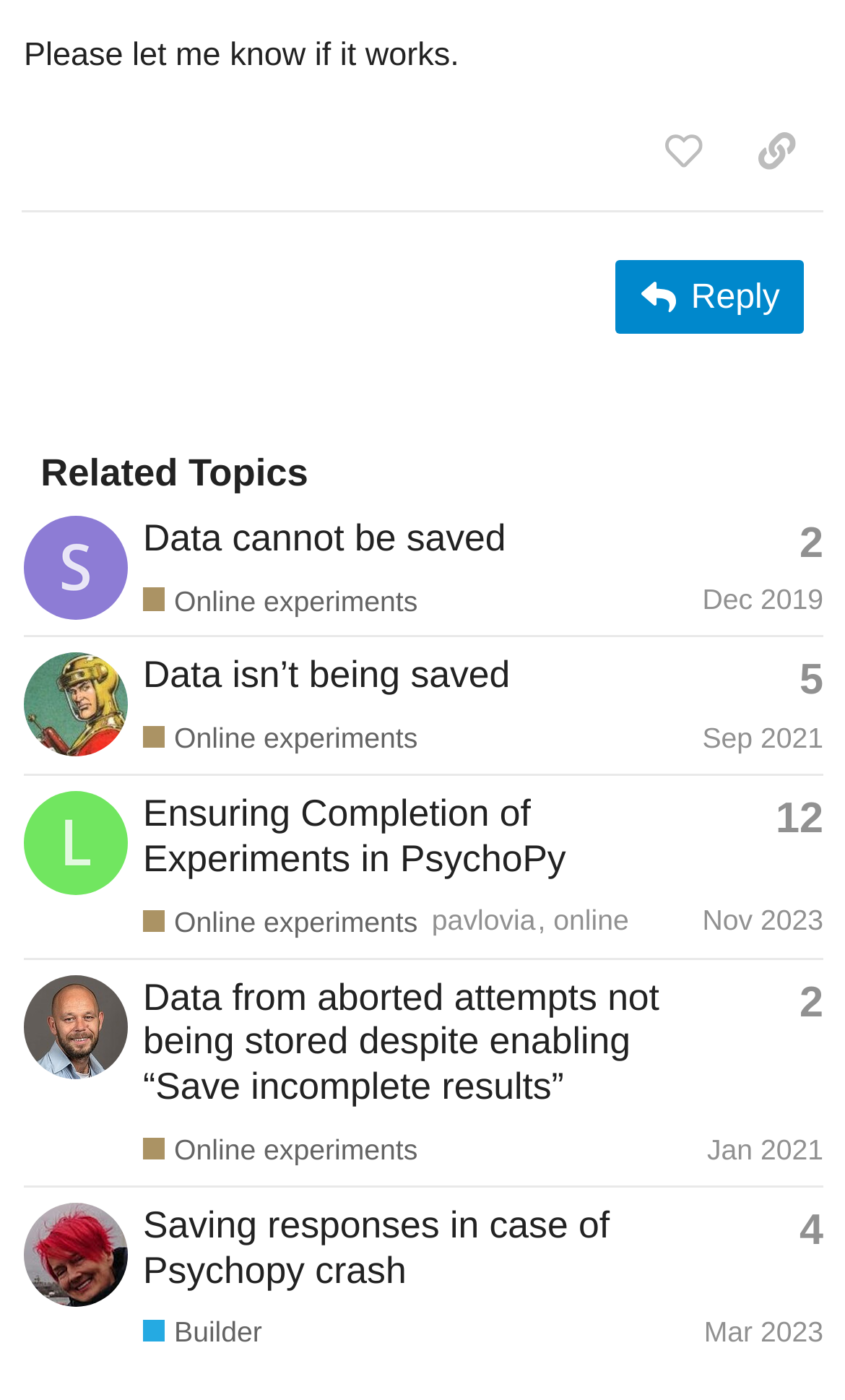Who is the author of the first topic?
Refer to the screenshot and respond with a concise word or phrase.

sean0820